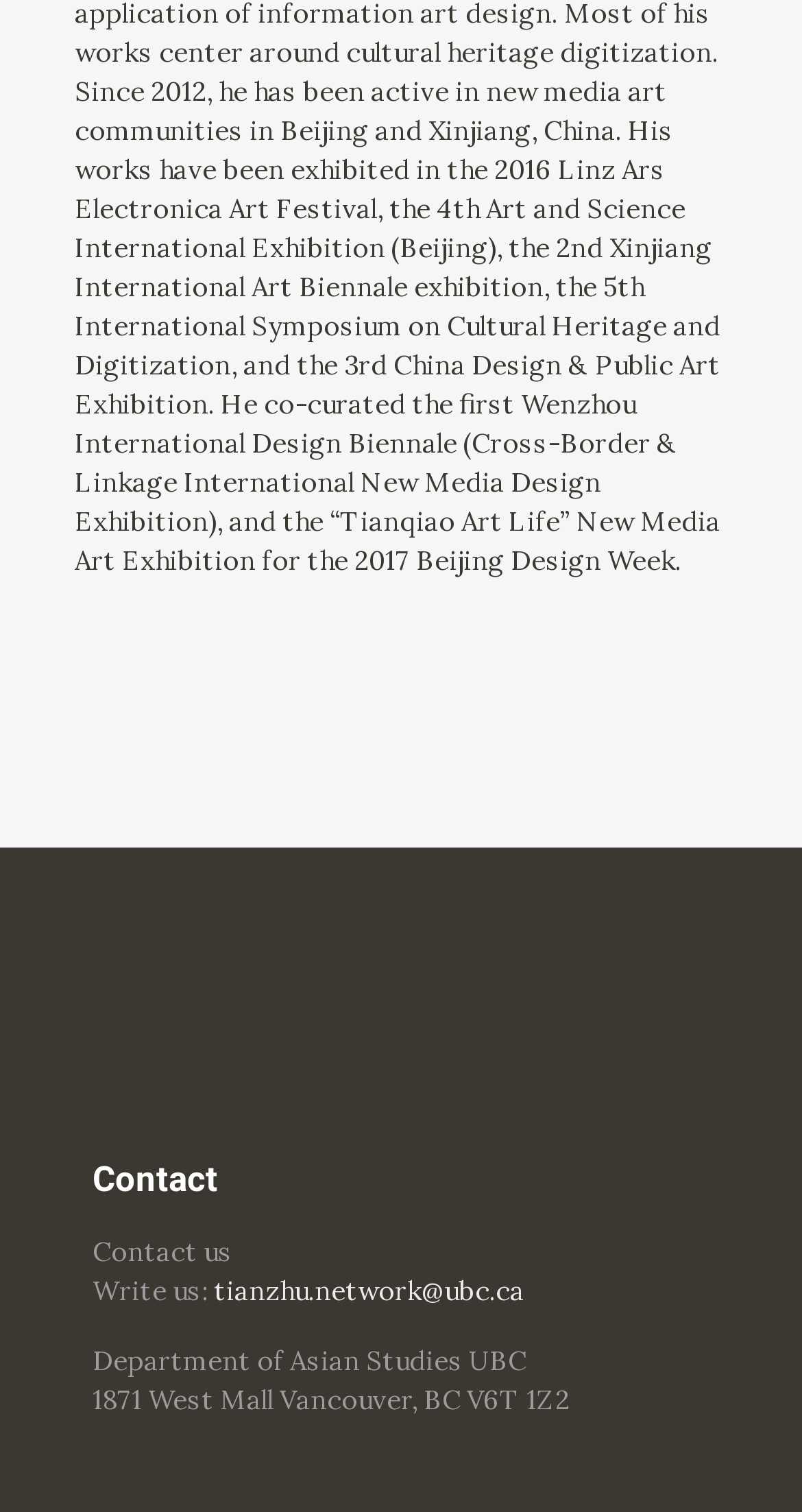Provide a thorough and detailed response to the question by examining the image: 
What is the contact email?

I found the contact email by looking at the link element with the text 'tianzhu.network@ubc.ca' which is located below the 'Write us:' text.